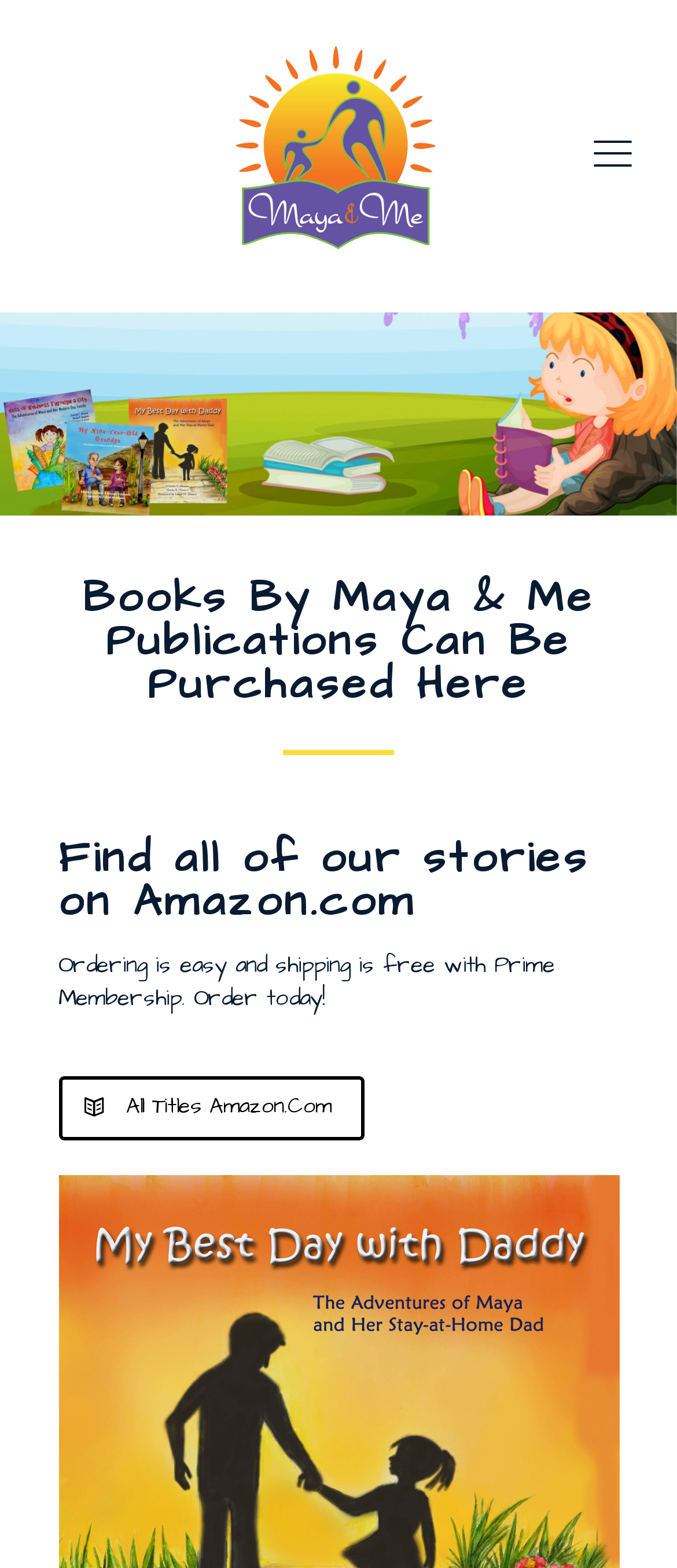Extract the bounding box coordinates for the HTML element that matches this description: "All Titles Amazon.Com". The coordinates should be four float numbers between 0 and 1, i.e., [left, top, right, bottom].

[0.086, 0.686, 0.538, 0.727]